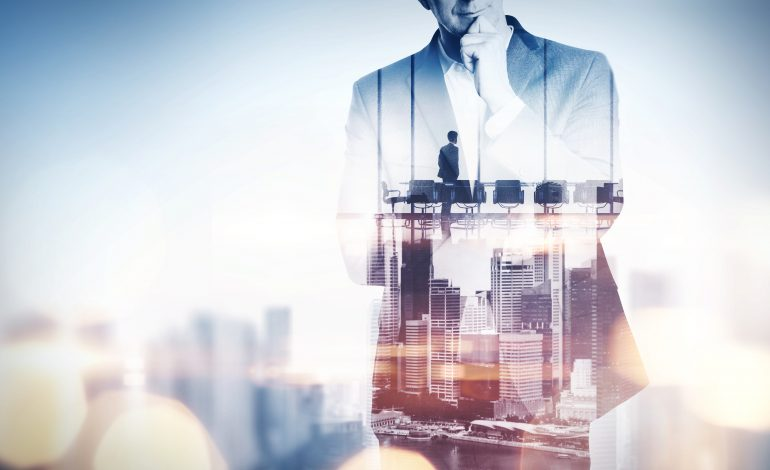Answer with a single word or phrase: 
What is the theme suggested by the smaller figures in the foreground?

Leadership and collaboration